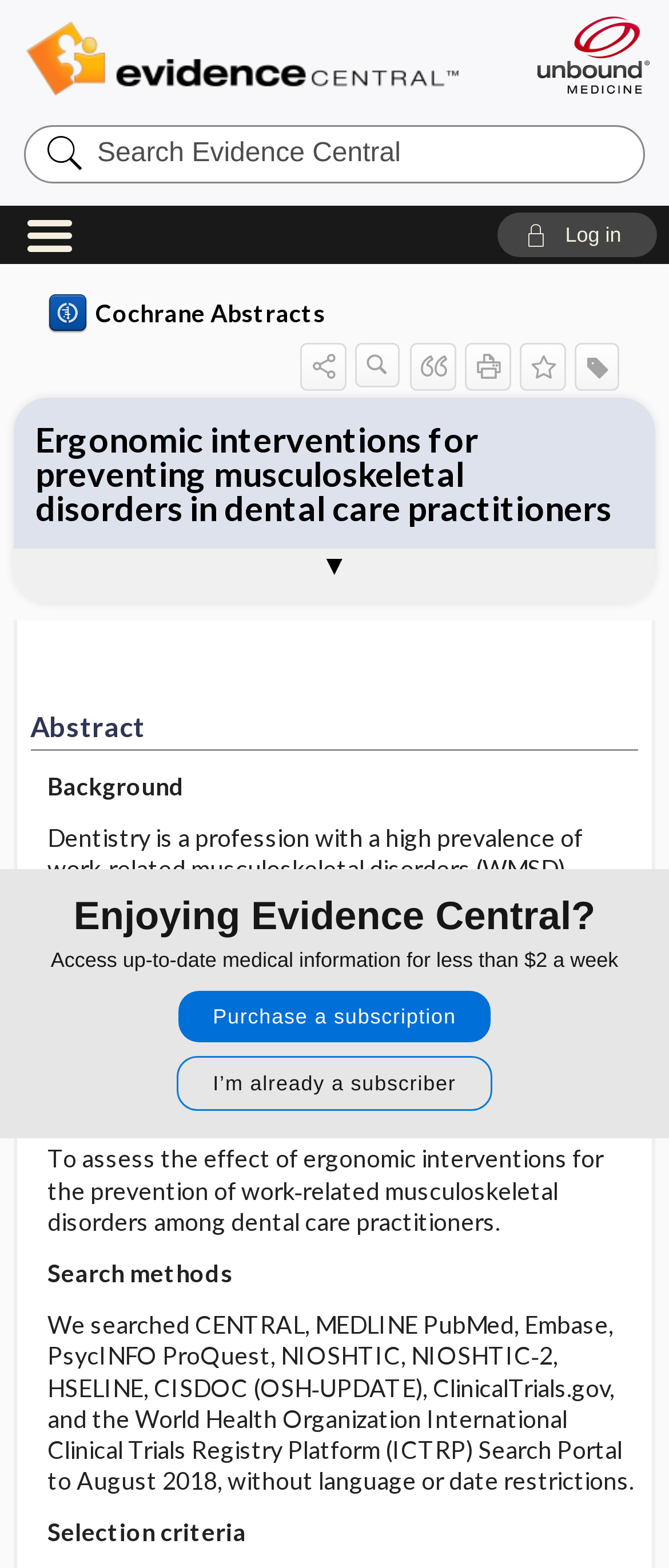Please provide the main heading of the webpage content.

Ergonomic interventions for preventing musculoskeletal disorders in dental care practitioners